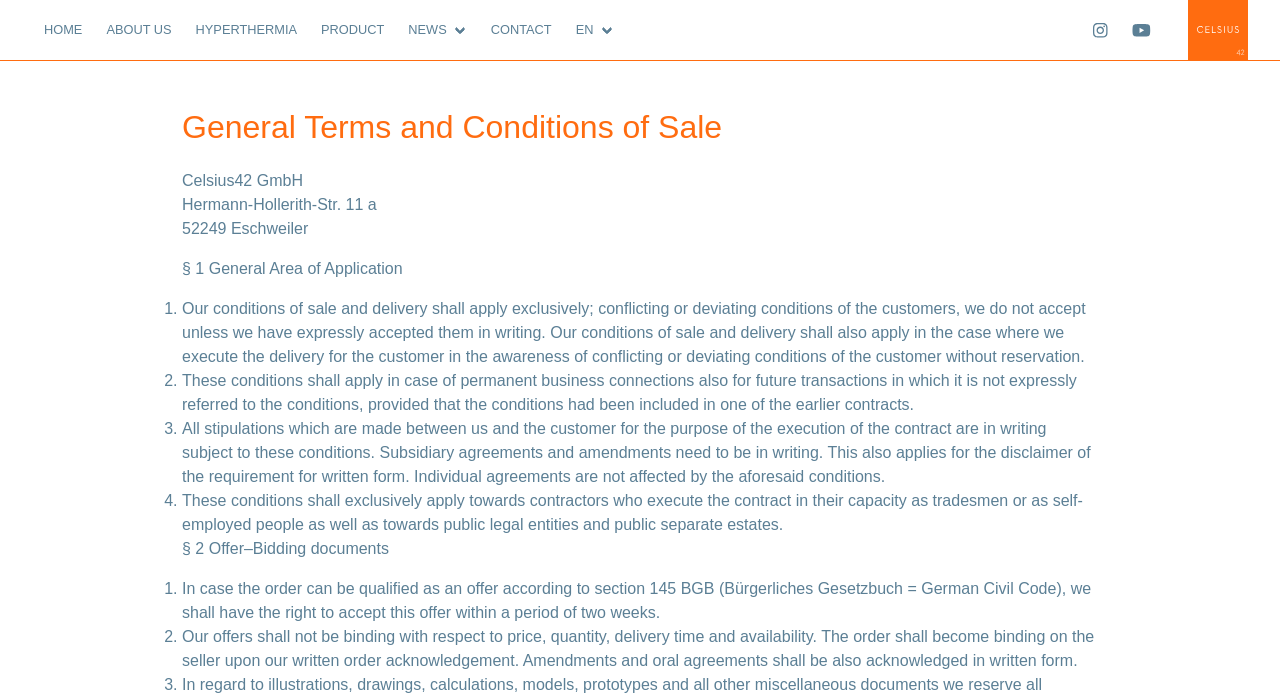Identify the bounding box coordinates of the clickable section necessary to follow the following instruction: "Click on the HYPERTHERMIA link". The coordinates should be presented as four float numbers from 0 to 1, i.e., [left, top, right, bottom].

[0.143, 0.0, 0.241, 0.086]